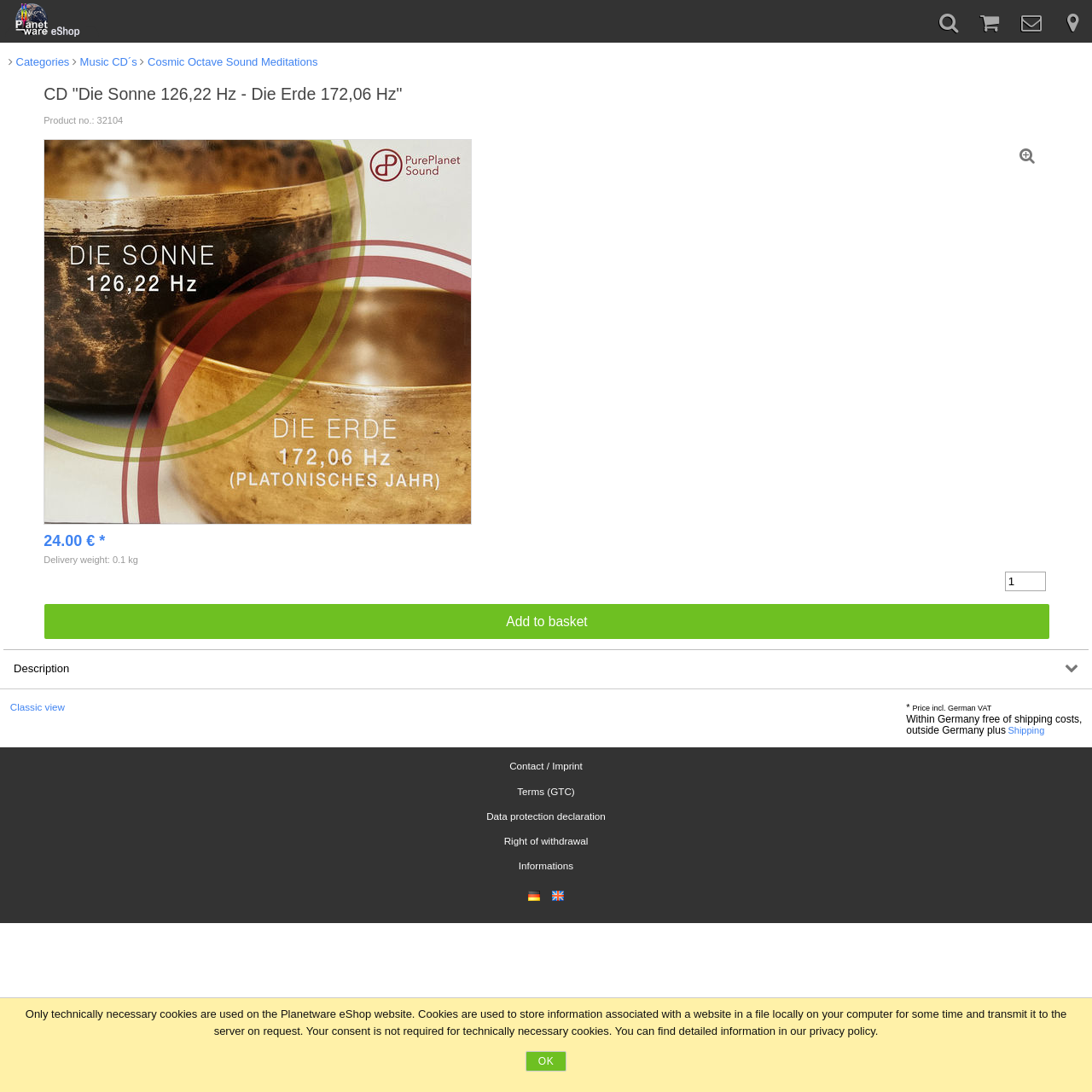Provide the bounding box coordinates for the UI element described in this sentence: "input value="1" name="Quantity" value="1"". The coordinates should be four float values between 0 and 1, i.e., [left, top, right, bottom].

[0.92, 0.524, 0.958, 0.541]